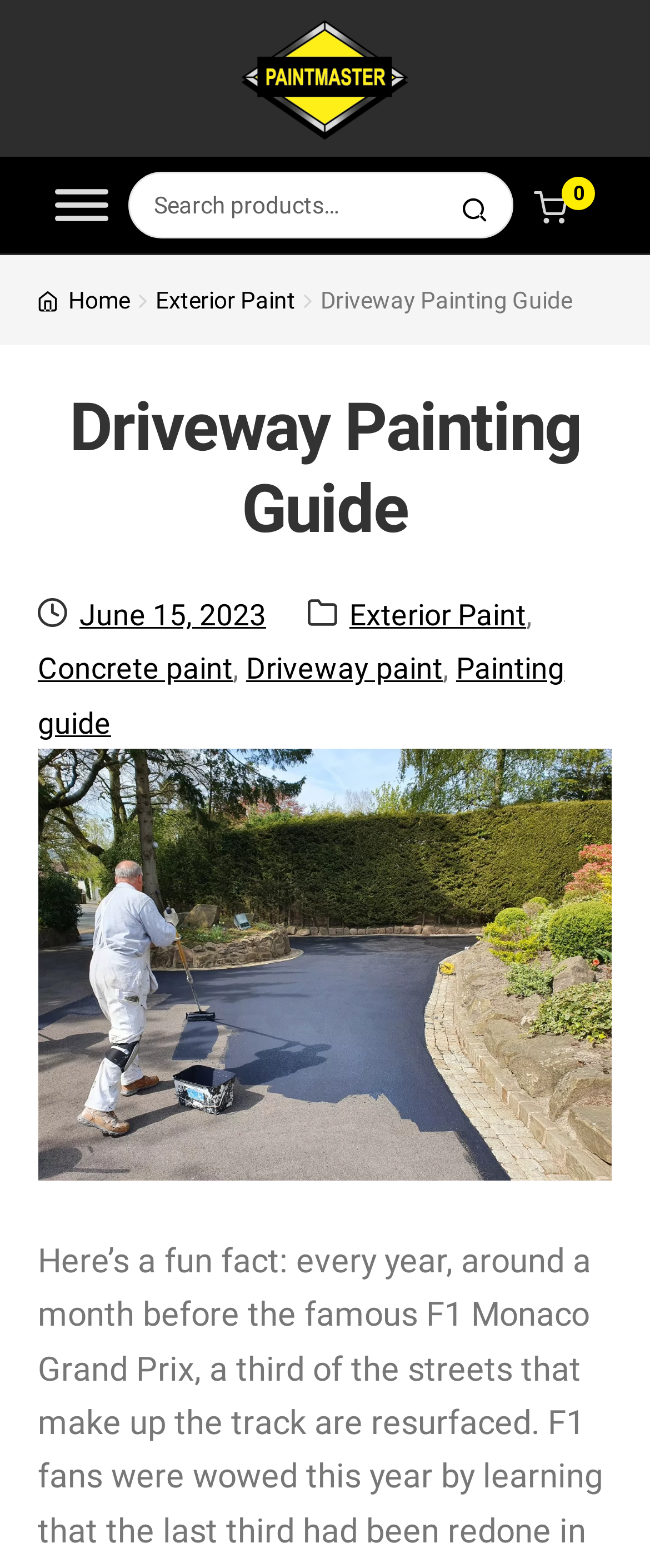Respond with a single word or phrase to the following question: What is the logo of the website?

Paintmaster Logo